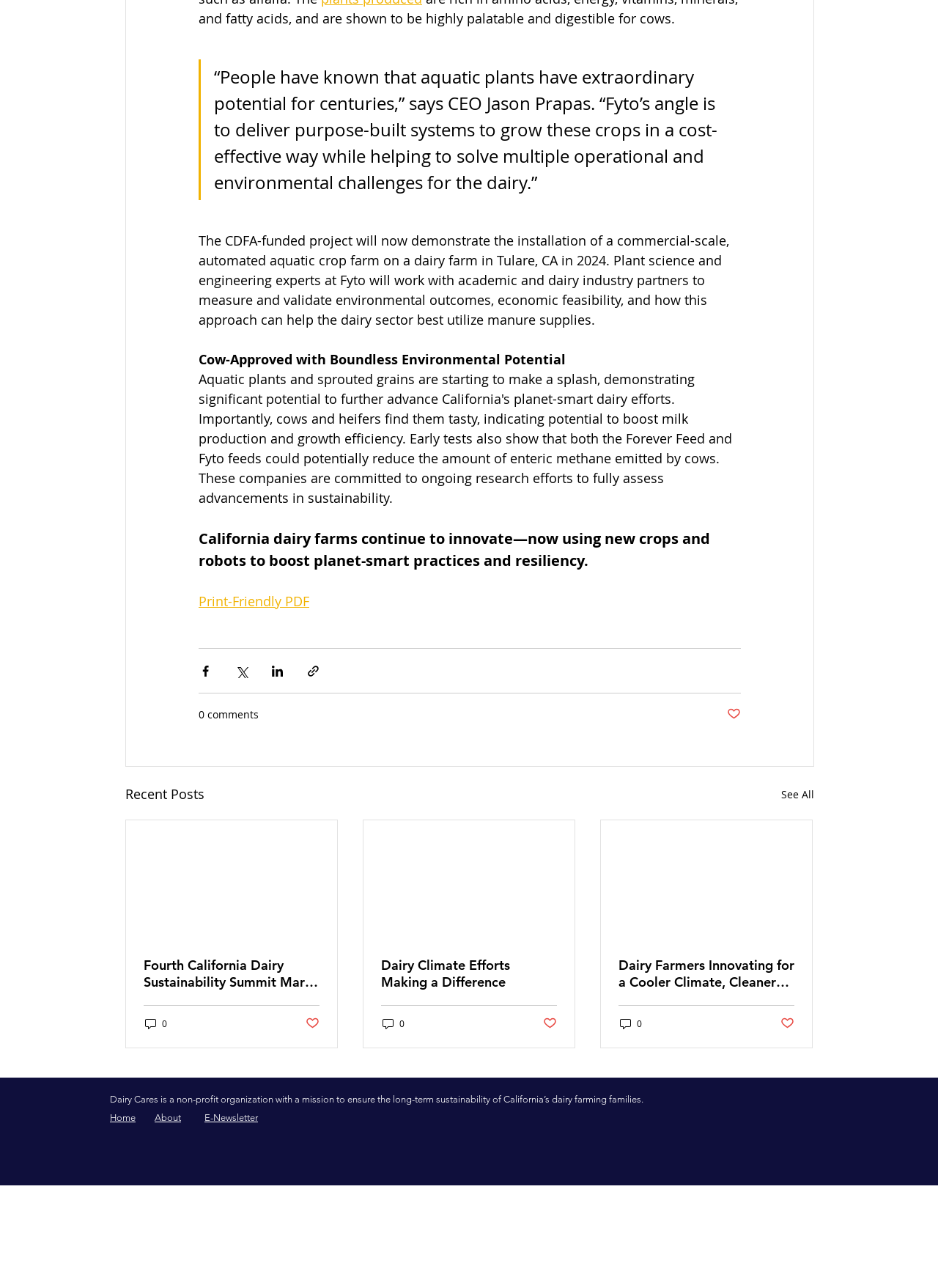What is the name of the organization mentioned in the article?
Please answer the question with as much detail as possible using the screenshot.

The article mentions that Dairy Cares is a non-profit organization with a mission to ensure the long-term sustainability of California’s dairy farming families.